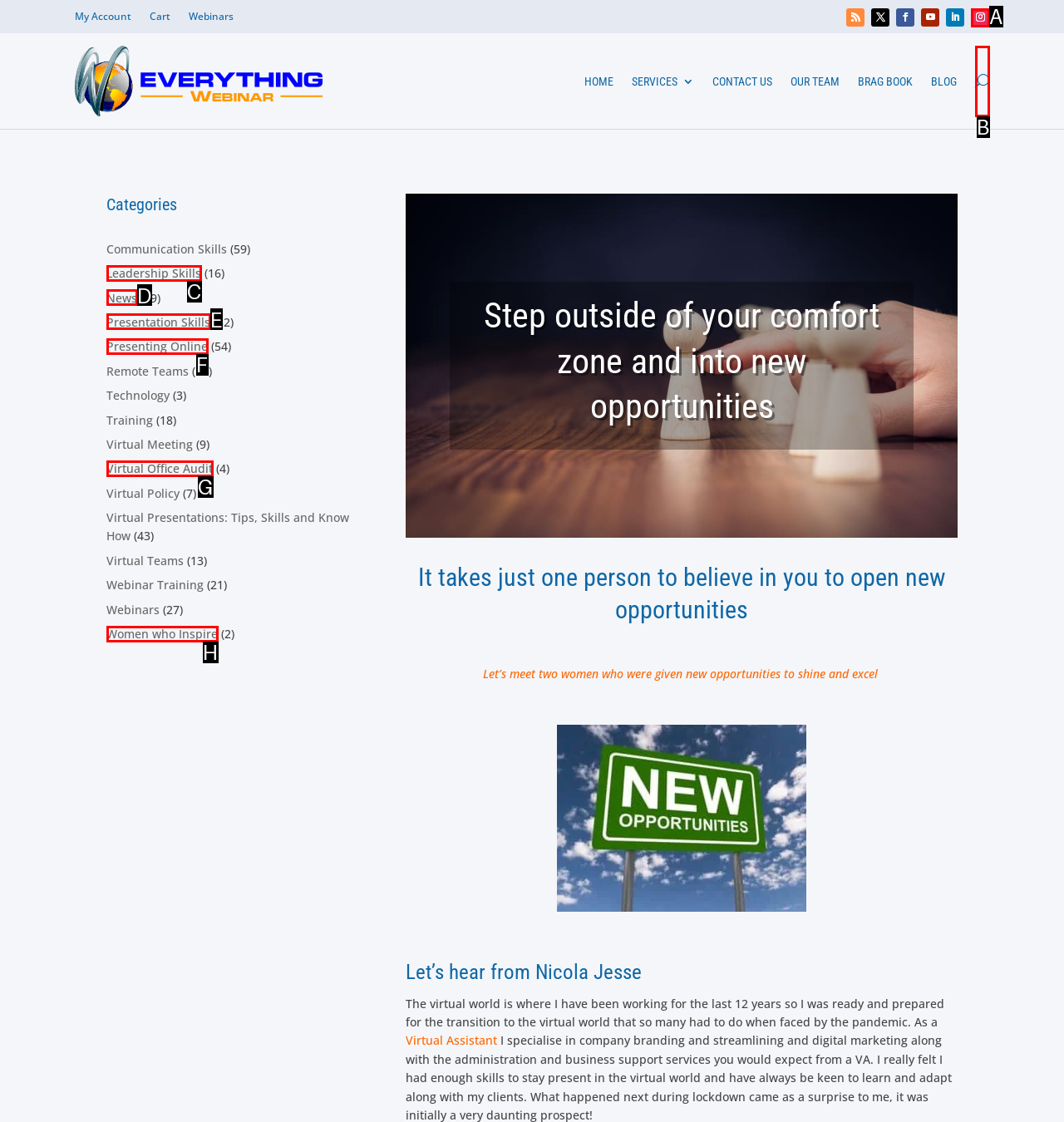Given the description: Virtual Office Audit, select the HTML element that matches it best. Reply with the letter of the chosen option directly.

G